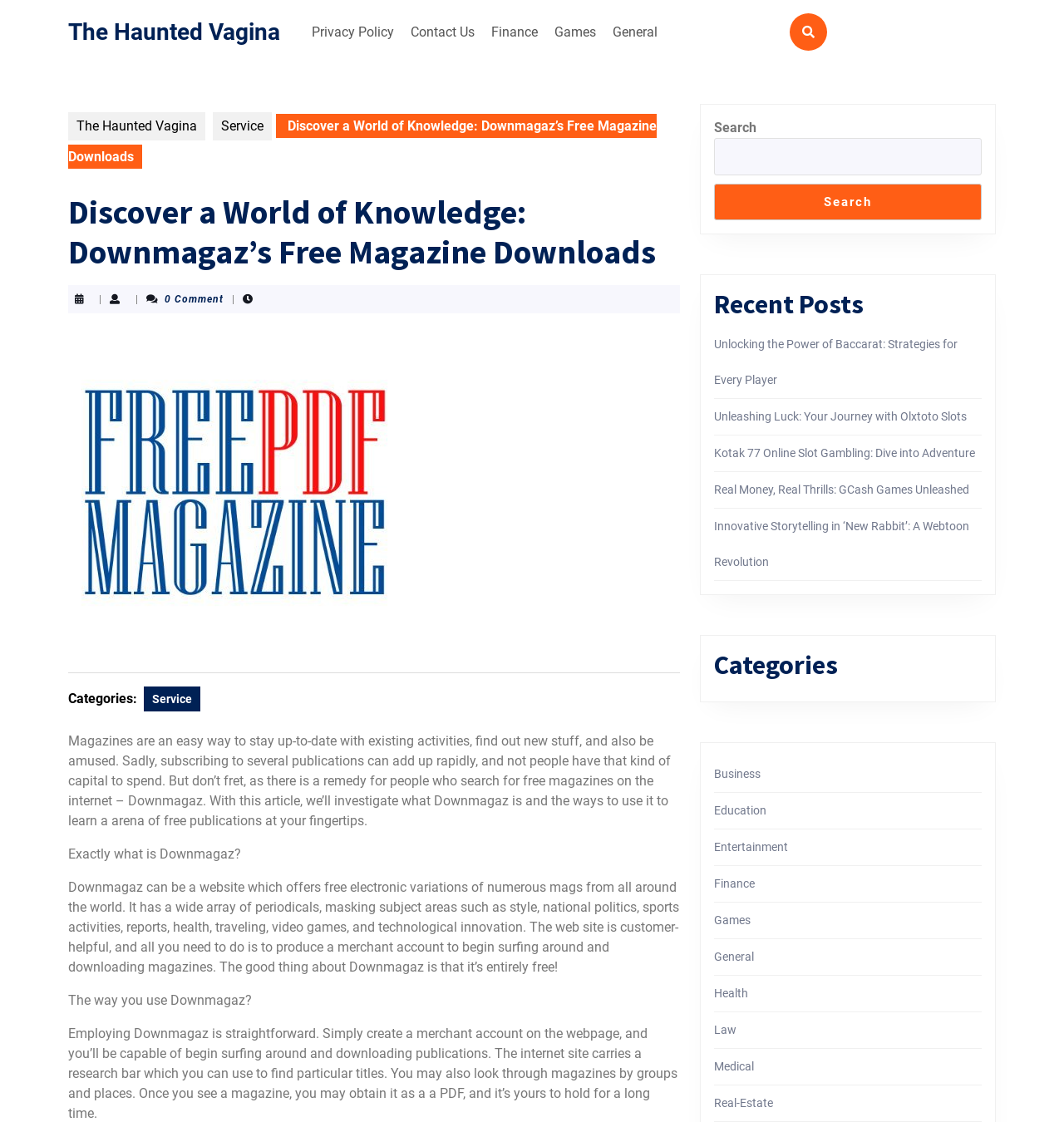Describe the webpage in detail, including text, images, and layout.

The webpage is about Downmagaz, a website that offers free digital versions of various magazines from around the world. At the top, there is a navigation menu with links to "Privacy Policy", "Contact Us", "Finance", "Games", and "General". Below the navigation menu, there is a prominent link to "The Haunted Vagina" and a search bar on the right side.

The main content of the webpage is divided into sections. The first section has a heading "Discover a World of Knowledge: Downmagaz’s Free Magazine Downloads" and a brief introduction to Downmagaz. Below the introduction, there is a post thumbnail image and a separator line. The section also includes links to categories such as "Service" and a paragraph of text describing the benefits of using Downmagaz.

The next section has a heading "Exactly what is Downmagaz?" and a detailed description of the website and its features. This is followed by another section with a heading "The way you use Downmagaz?" which provides step-by-step instructions on how to use the website.

On the right side of the webpage, there are three complementary sections. The first section has a search bar and a heading "Recent Posts" with links to several articles. The second section has a heading "Categories" with links to various categories such as "Business", "Education", "Entertainment", and more. The third section is empty.

At the bottom of the webpage, there are several links to other articles, including "Unlocking the Power of Baccarat: Strategies for Every Player", "Unleashing Luck: Your Journey with Olxtoto Slots", and more.